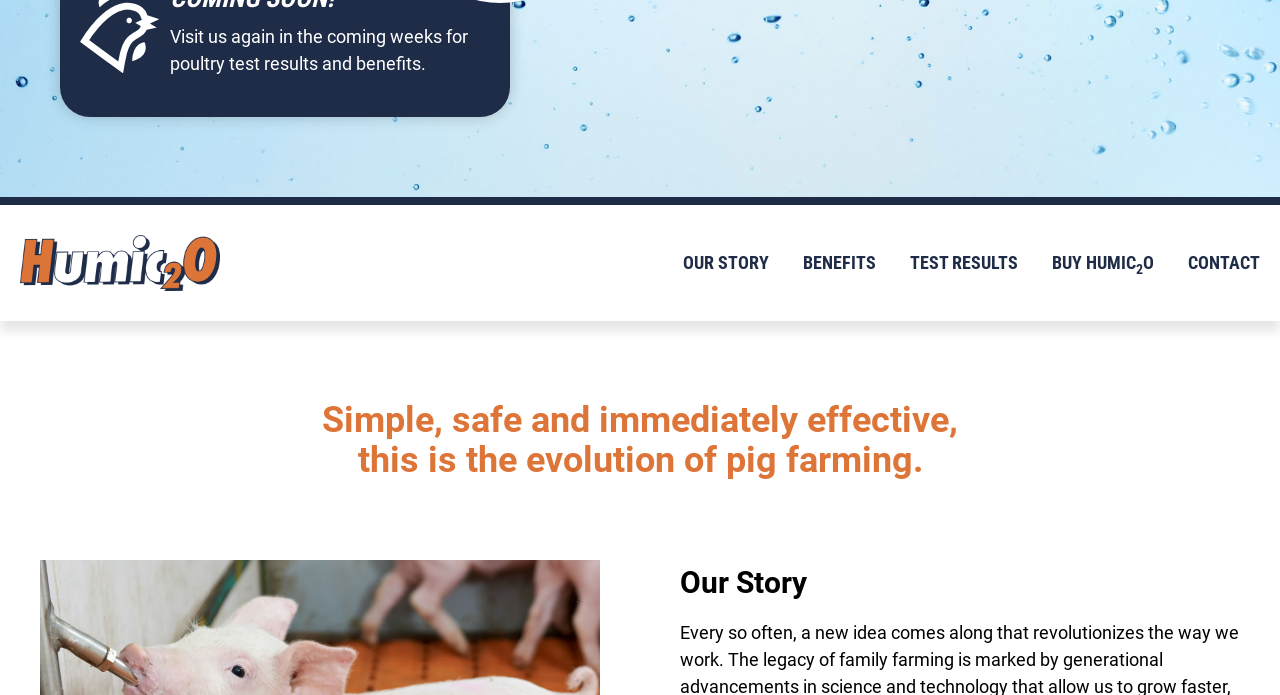Determine the bounding box coordinates for the UI element described. Format the coordinates as (top-left x, top-left y, bottom-right x, bottom-right y) and ensure all values are between 0 and 1. Element description: Buy Humic2O

[0.822, 0.362, 0.902, 0.392]